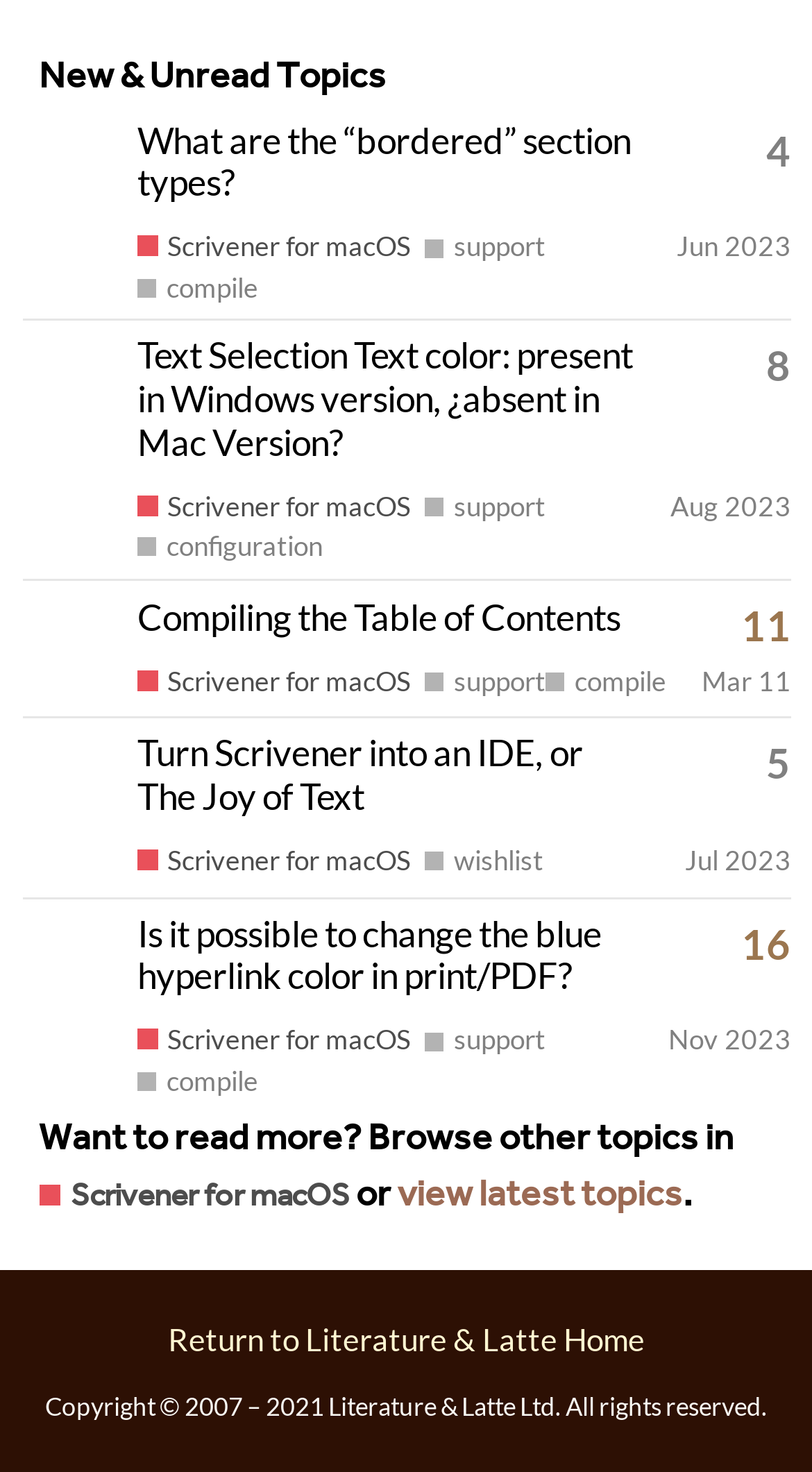How many replies does the third topic have?
Please ensure your answer to the question is detailed and covers all necessary aspects.

I looked at the third gridcell element and found the generic text 'This topic has 11 replies with a high like to post ratio' which indicates that the third topic has 11 replies.